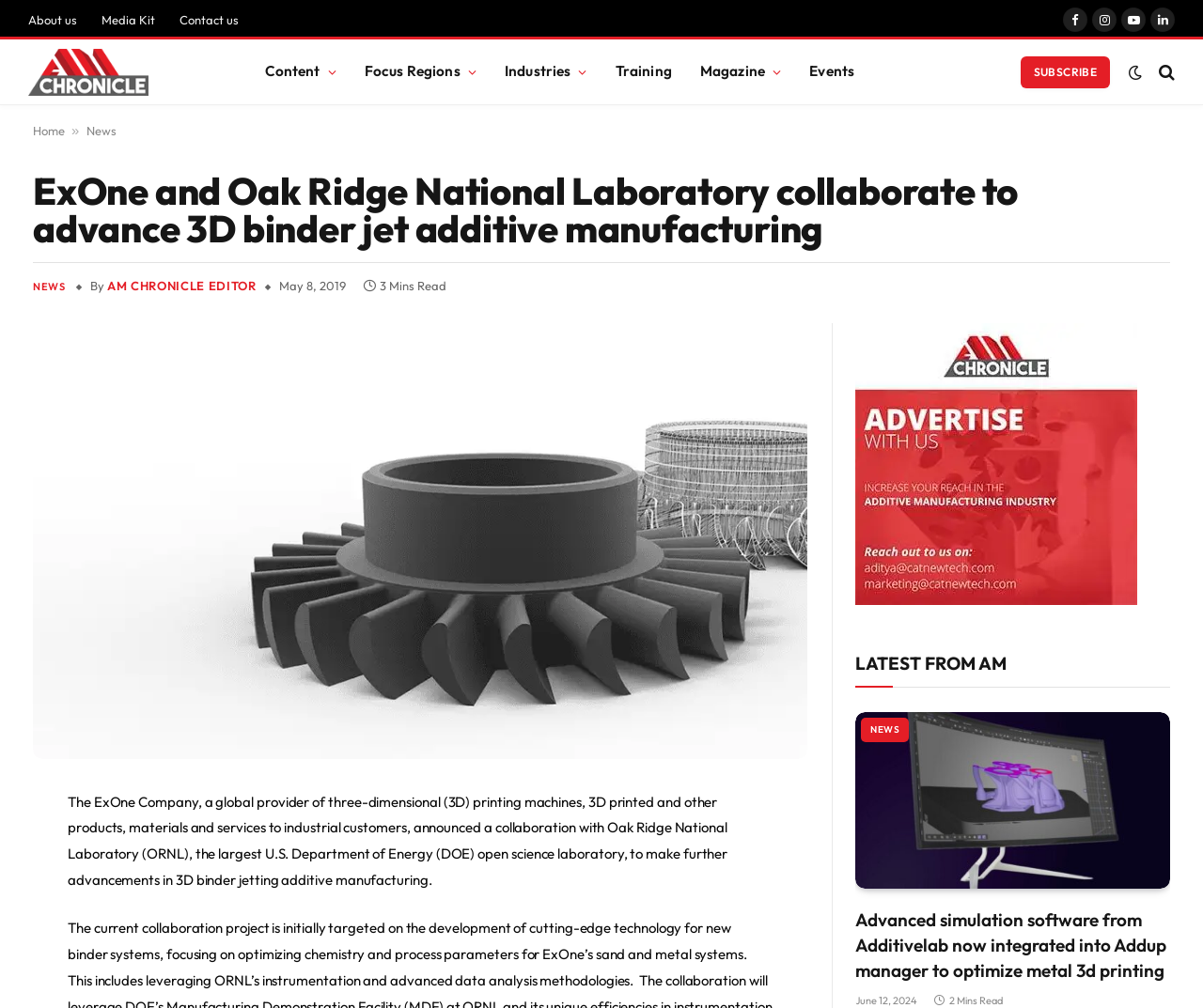Provide the bounding box coordinates of the UI element this sentence describes: "About us".

[0.013, 0.003, 0.074, 0.036]